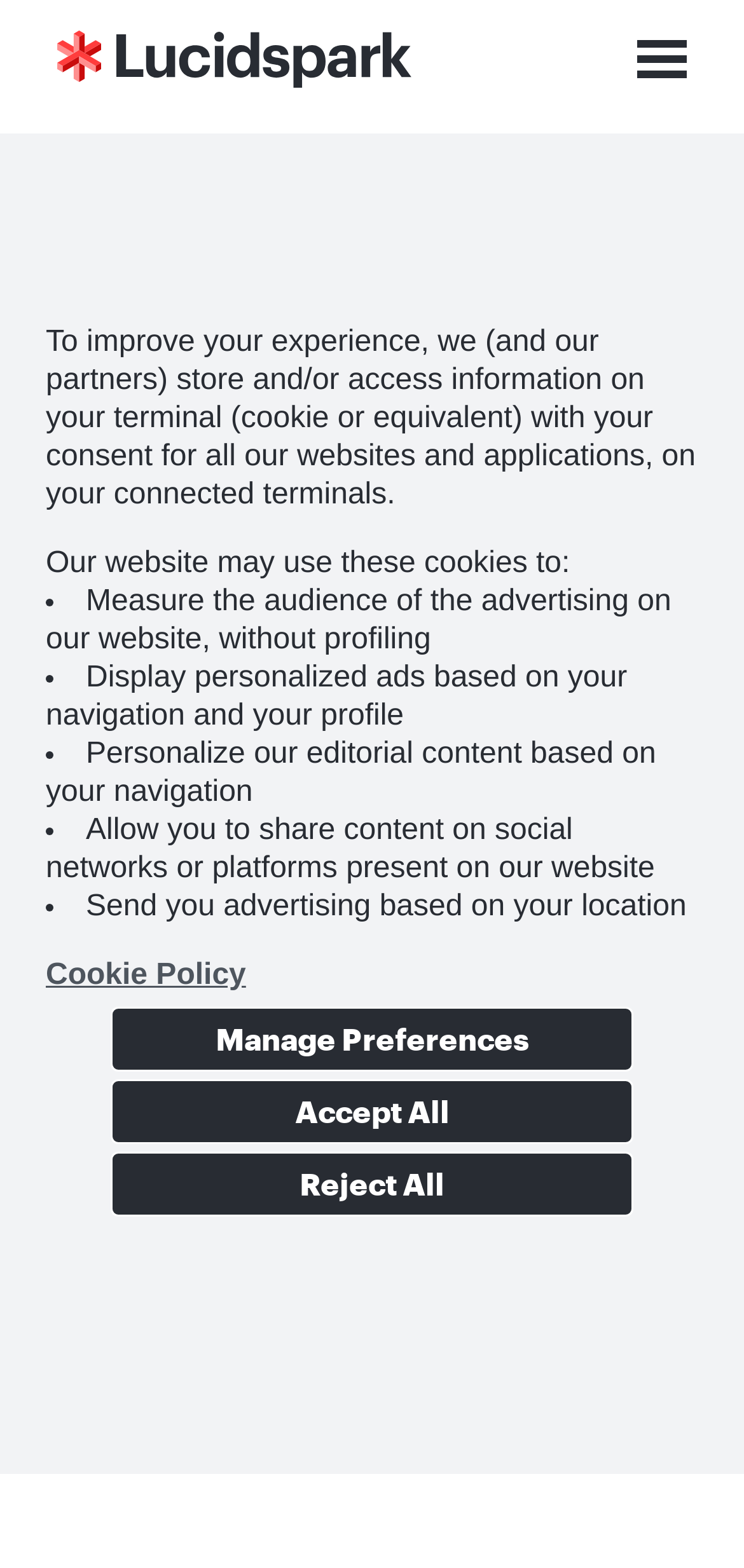Predict the bounding box coordinates of the UI element that matches this description: "Conference". The coordinates should be in the format [left, top, right, bottom] with each value between 0 and 1.

None